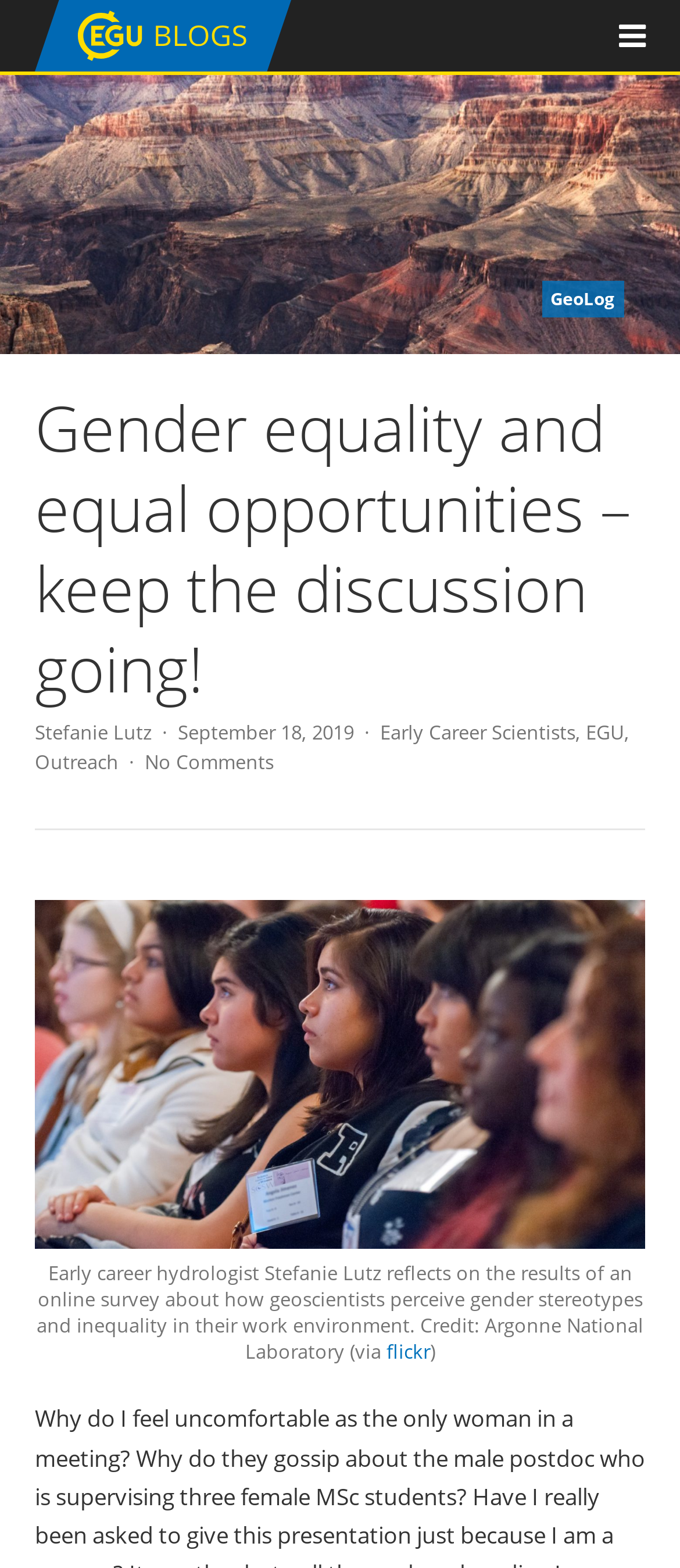Summarize the webpage with intricate details.

The webpage appears to be a blog post or article discussing gender equality and equal opportunities in the geoscientific community. At the top left of the page, there is a logo and a link to "GeoLog" with an accompanying image. On the top right, there is a social media icon represented by a Unicode character.

Below the logo, there is a table with a header section that spans the entire width of the page. The header section contains the title "Gender equality and equal opportunities – keep the discussion going!" in a large font size, followed by the author's name "Stefanie Lutz", the date "September 18, 2019", and several links to categories such as "Early Career Scientists", "EGU", and "Outreach". There is also a link to "No Comments" indicating that the article has no comments.

Below the header section, there is a large image that takes up most of the page's width, with a caption that starts with "Early career hydrologist Stefanie Lutz reflects on the results of an online survey..." and credits the image to Argonne National Laboratory via Flickr. The caption also contains a link to Flickr.

Overall, the webpage has a simple and clean layout, with a clear hierarchy of elements and a focus on the article's content.